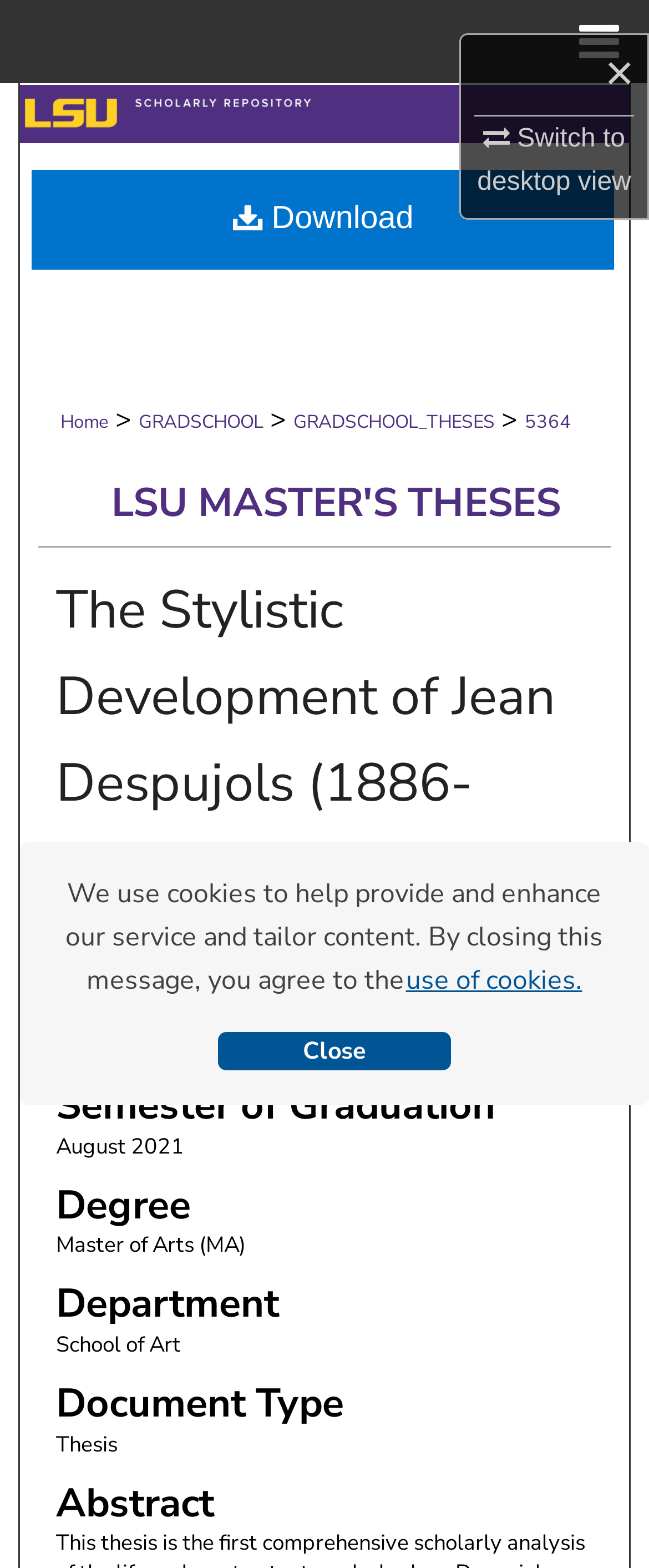Determine which piece of text is the heading of the webpage and provide it.

The Stylistic Development of Jean Despujols (1886-1965)